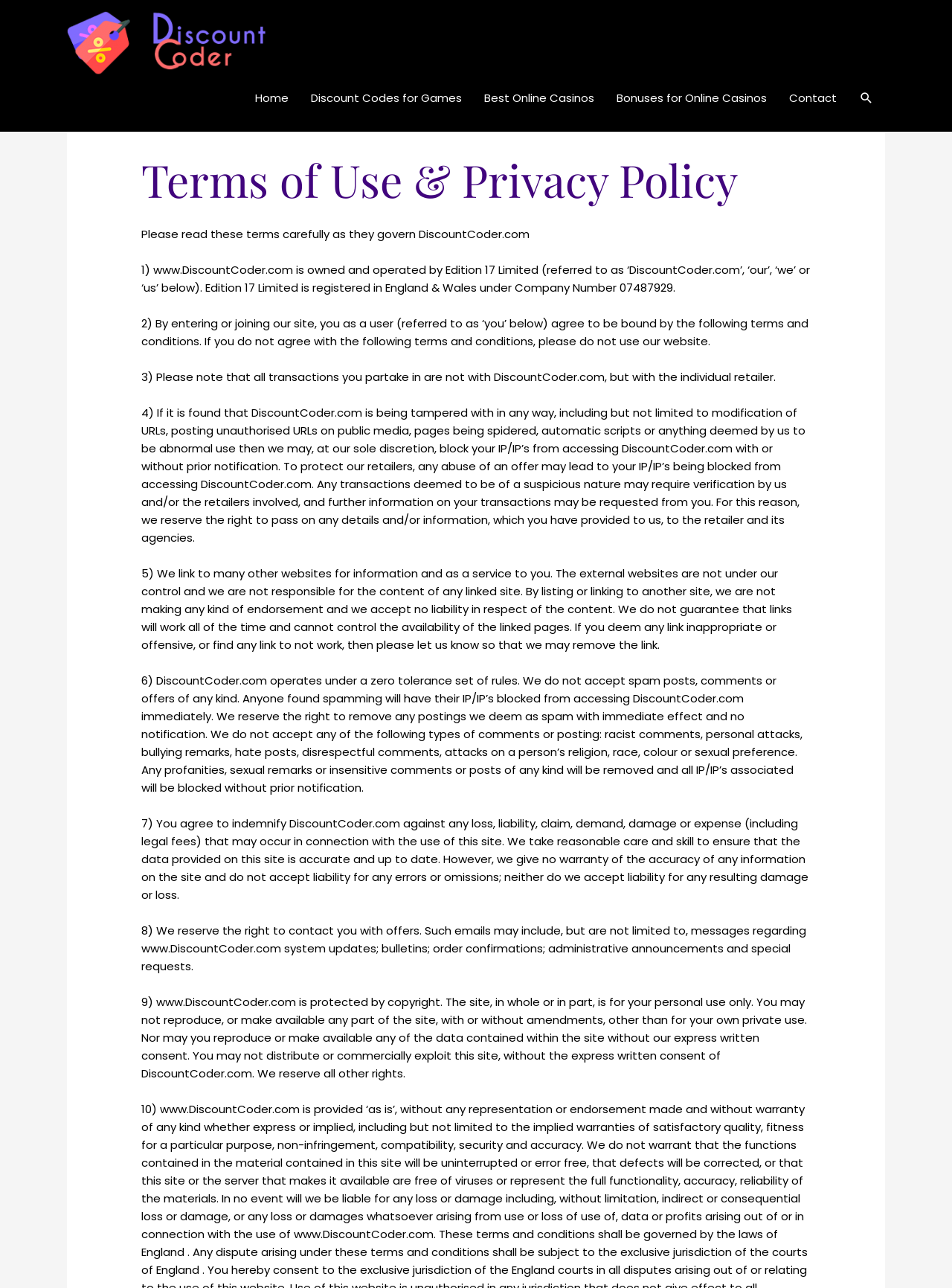Please find and report the primary heading text from the webpage.

Terms of Use & Privacy Policy